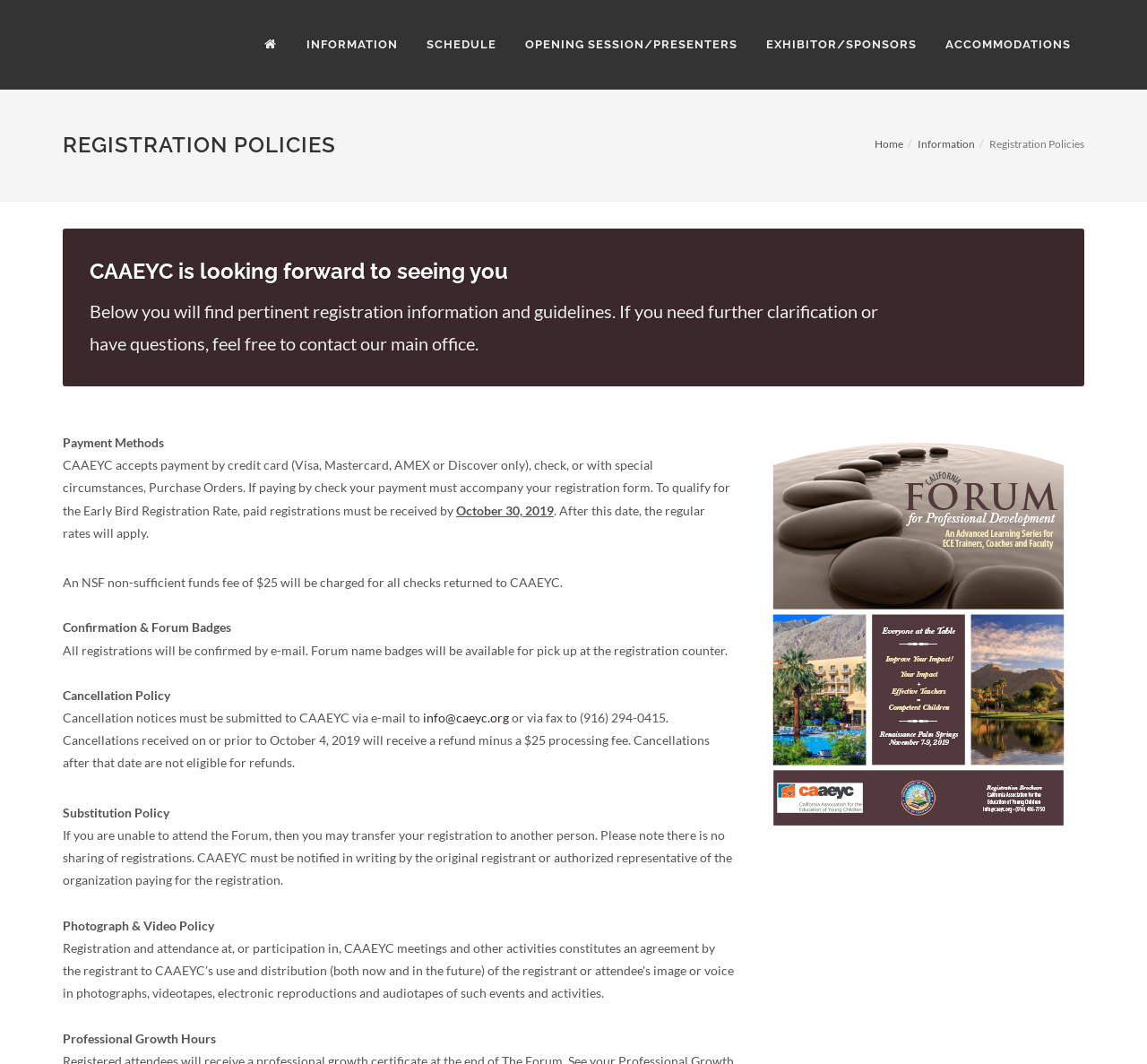Calculate the bounding box coordinates of the UI element given the description: "Information".

[0.255, 0.0, 0.359, 0.084]